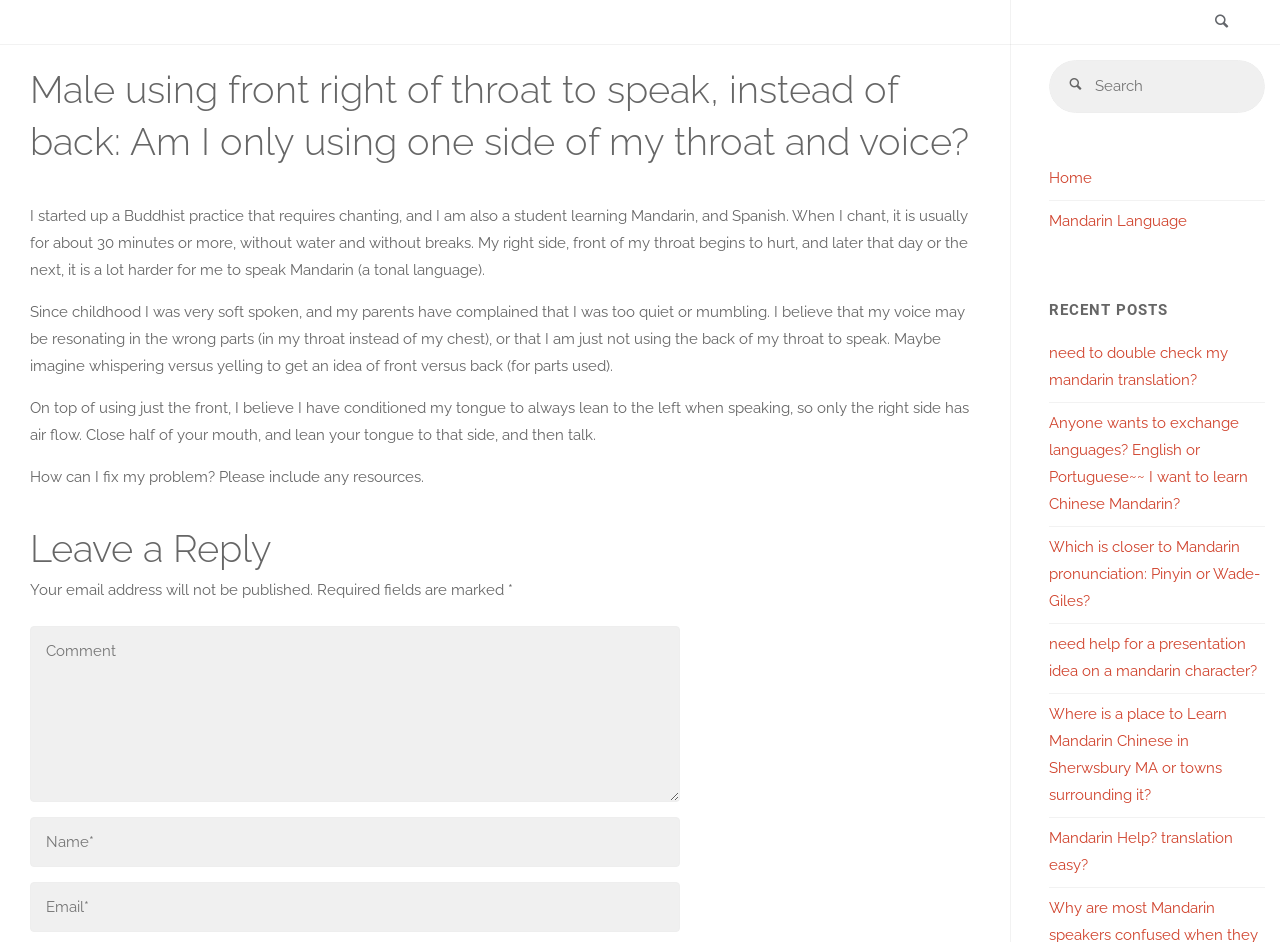Please find the bounding box coordinates of the element that you should click to achieve the following instruction: "Leave a reply". The coordinates should be presented as four float numbers between 0 and 1: [left, top, right, bottom].

[0.023, 0.553, 0.76, 0.612]